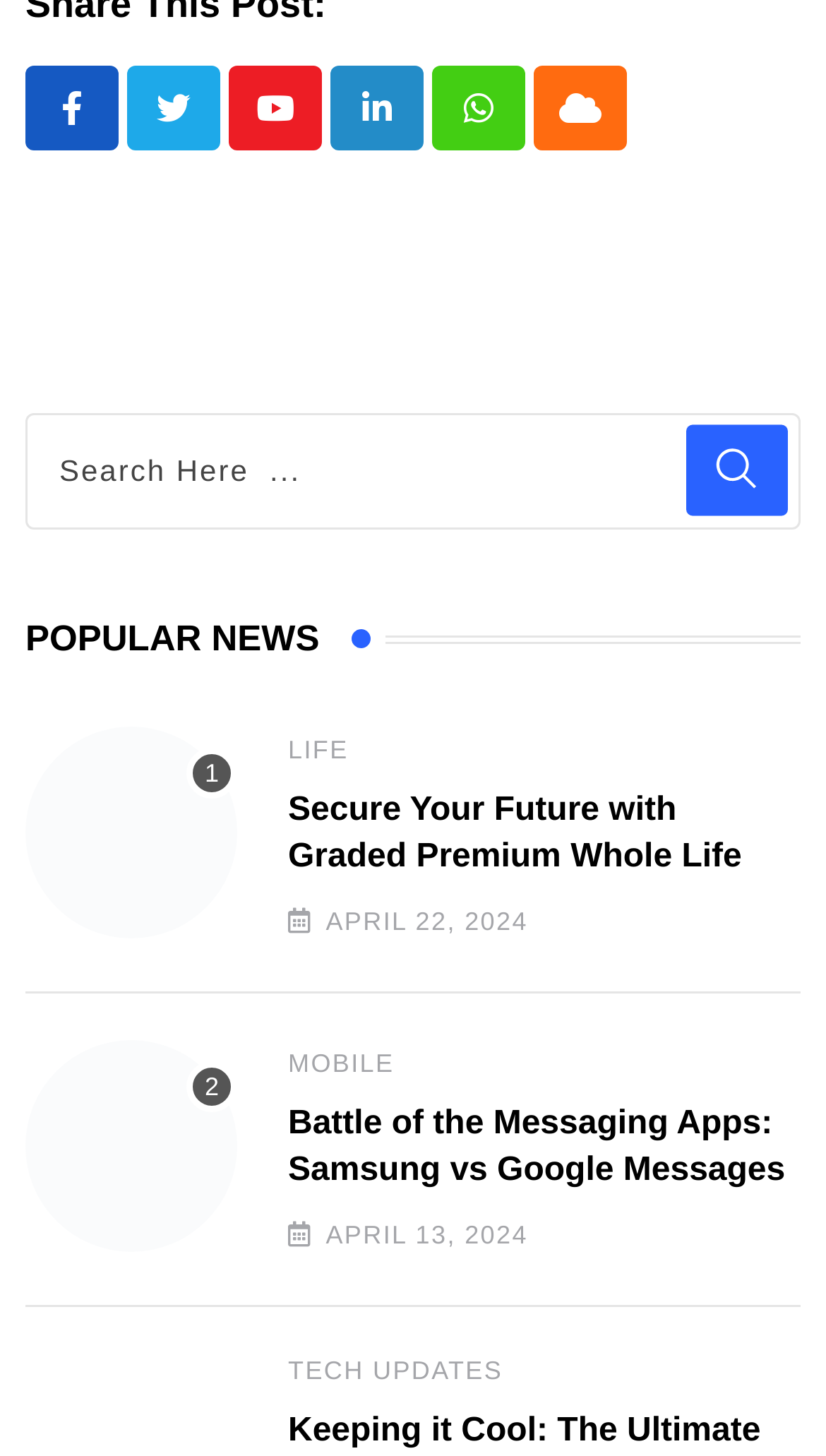Please identify the bounding box coordinates of the element on the webpage that should be clicked to follow this instruction: "Read about Battle of the Messaging Apps: Samsung vs Google Messages". The bounding box coordinates should be given as four float numbers between 0 and 1, formatted as [left, top, right, bottom].

[0.349, 0.757, 0.969, 0.822]